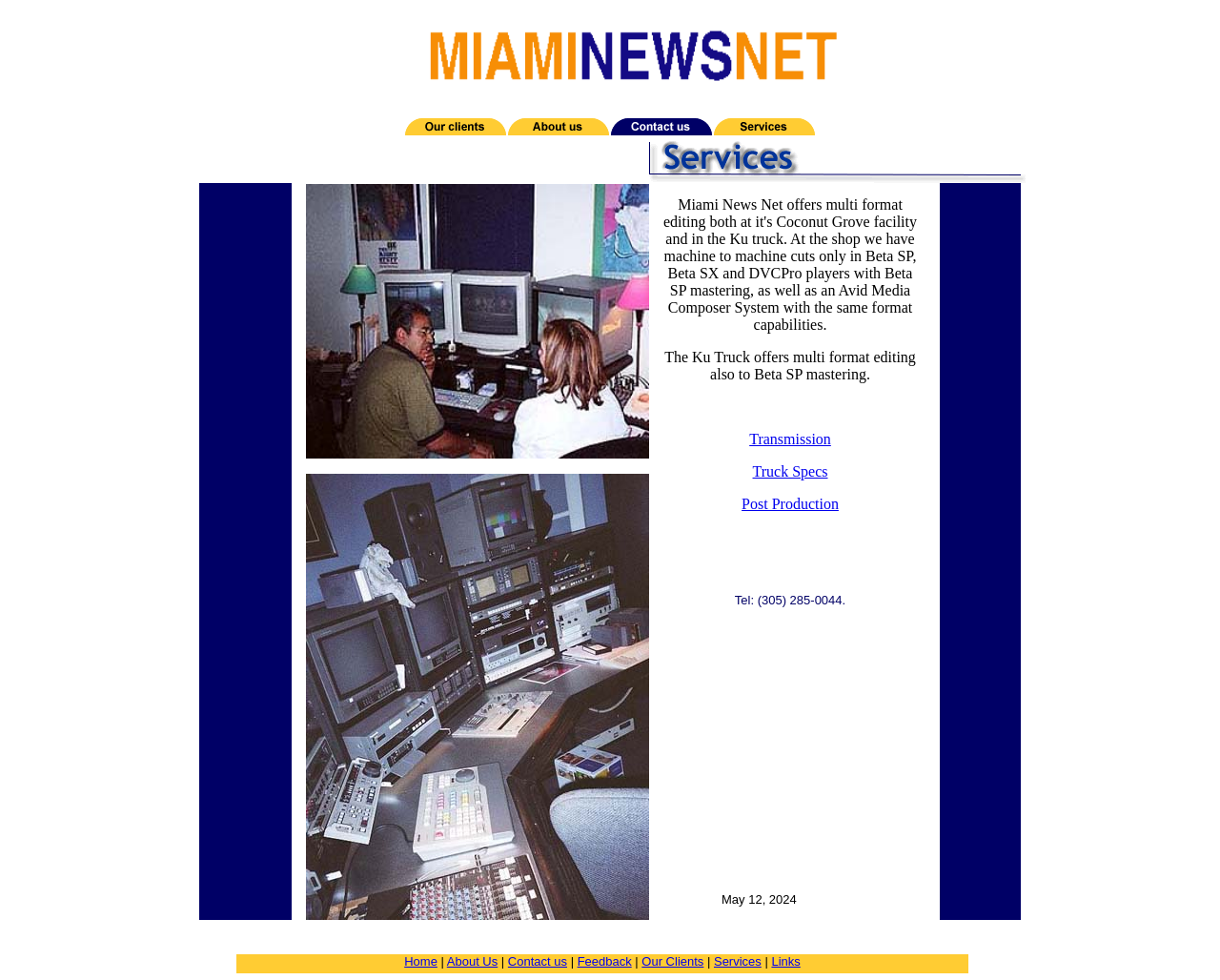From the screenshot, find the bounding box of the UI element matching this description: "Contact us". Supply the bounding box coordinates in the form [left, top, right, bottom], each a float between 0 and 1.

[0.416, 0.973, 0.465, 0.988]